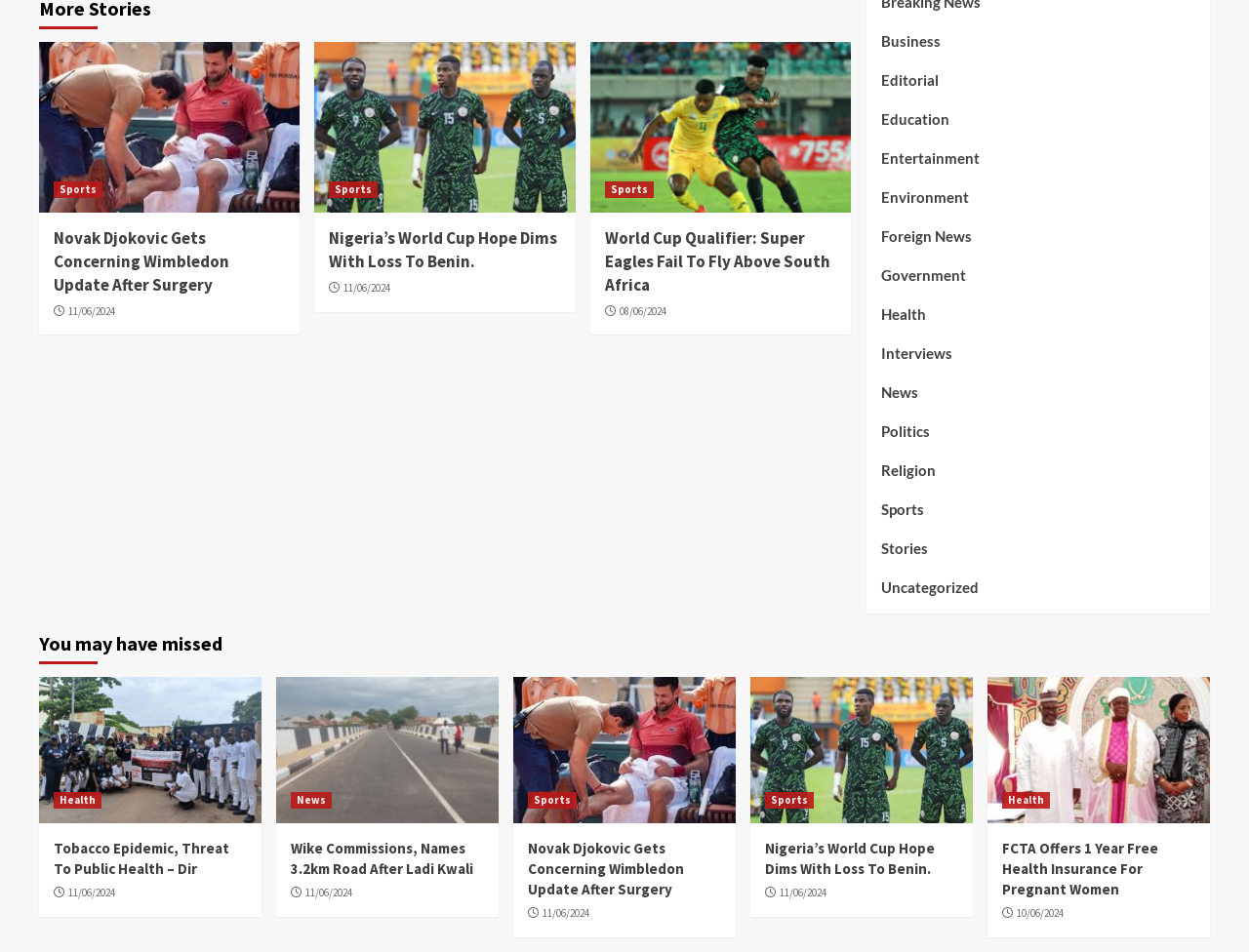What is the date of the article 'Novak Djokovic Gets Concerning Wimbledon Update After Surgery'? Based on the screenshot, please respond with a single word or phrase.

11/06/2024